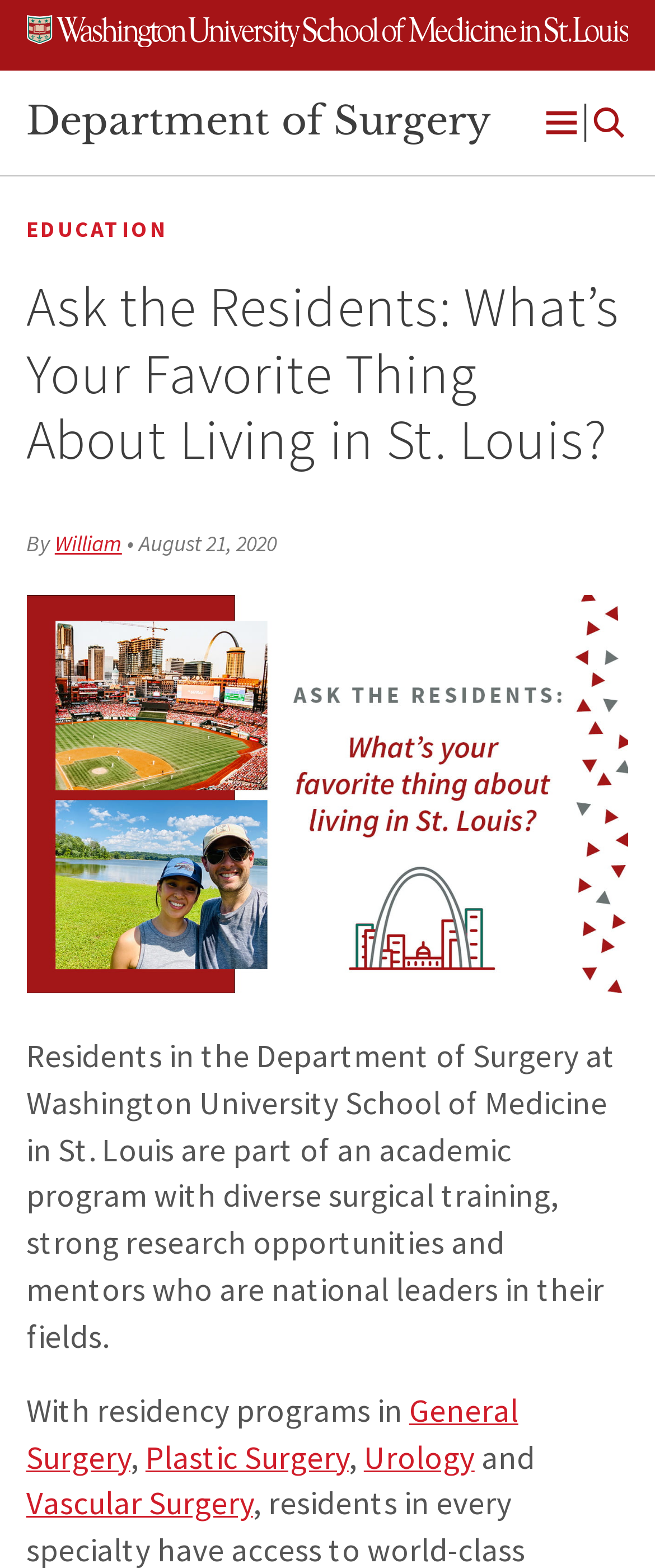Provide the bounding box coordinates of the area you need to click to execute the following instruction: "Read the article by William".

[0.084, 0.338, 0.186, 0.356]